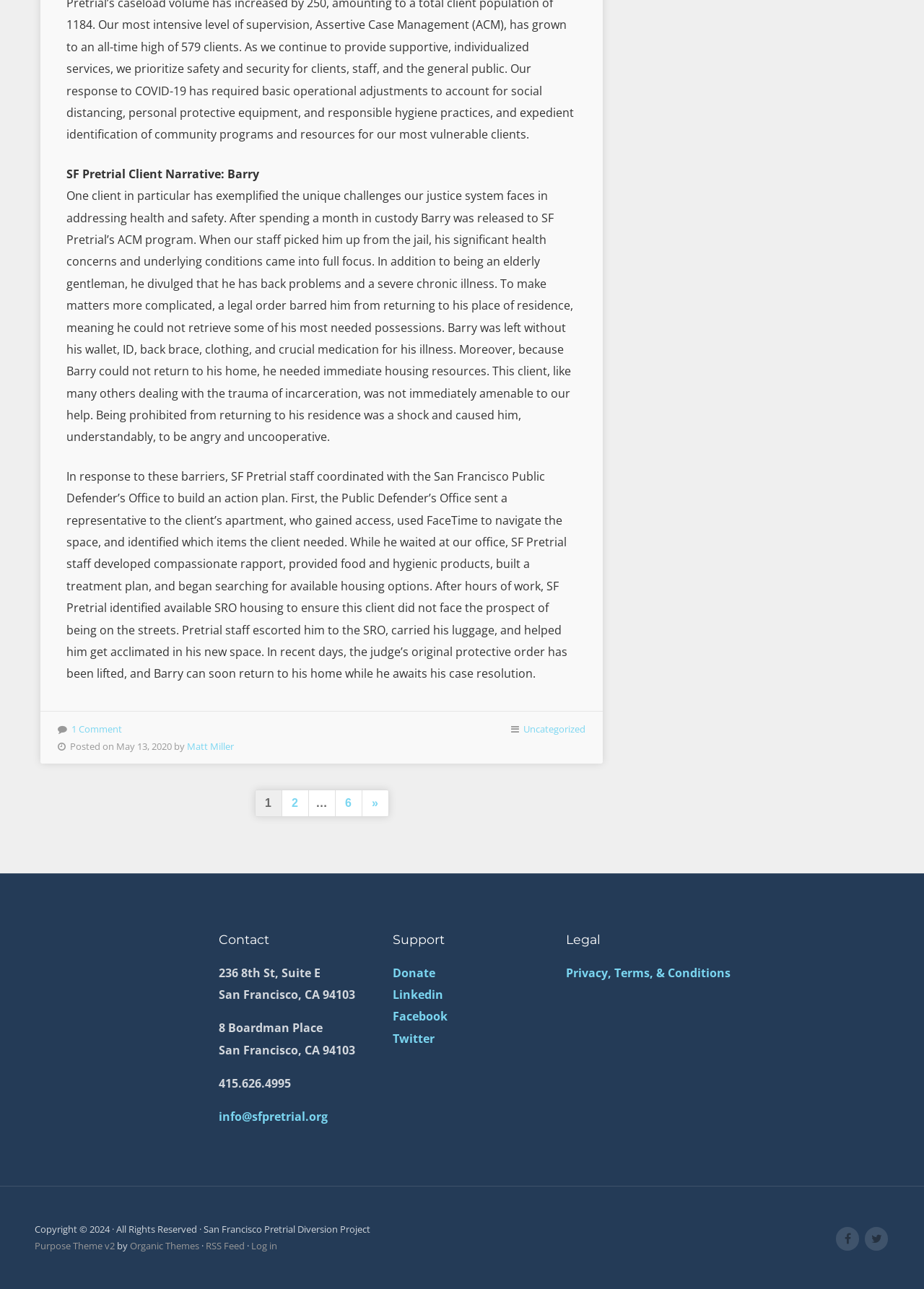Analyze the image and answer the question with as much detail as possible: 
What is the name of the author of the post?

The post is attributed to Matt Miller, as indicated by the link 'Matt Miller' at the bottom of the post.